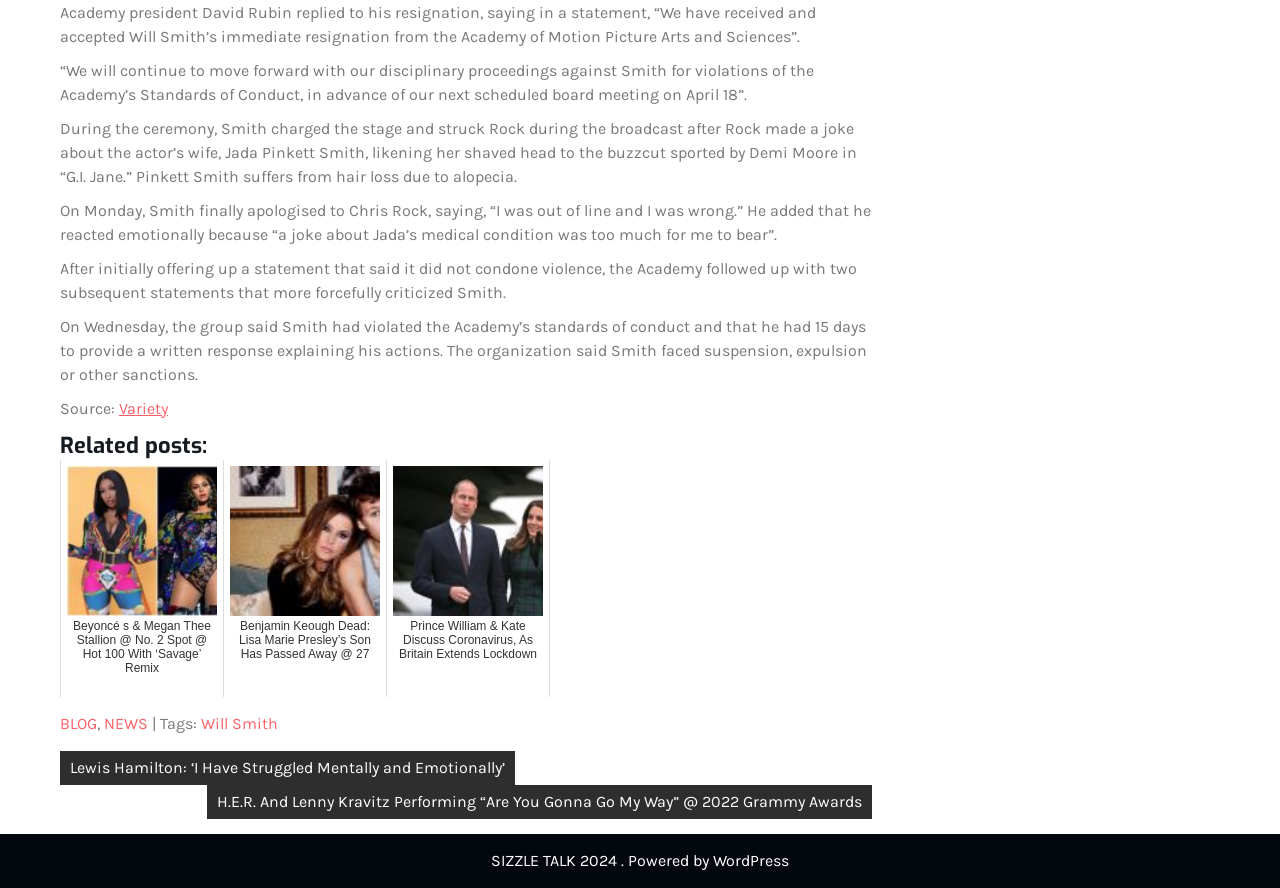Provide the bounding box coordinates of the HTML element described as: "Will Smith". The bounding box coordinates should be four float numbers between 0 and 1, i.e., [left, top, right, bottom].

[0.157, 0.804, 0.217, 0.825]